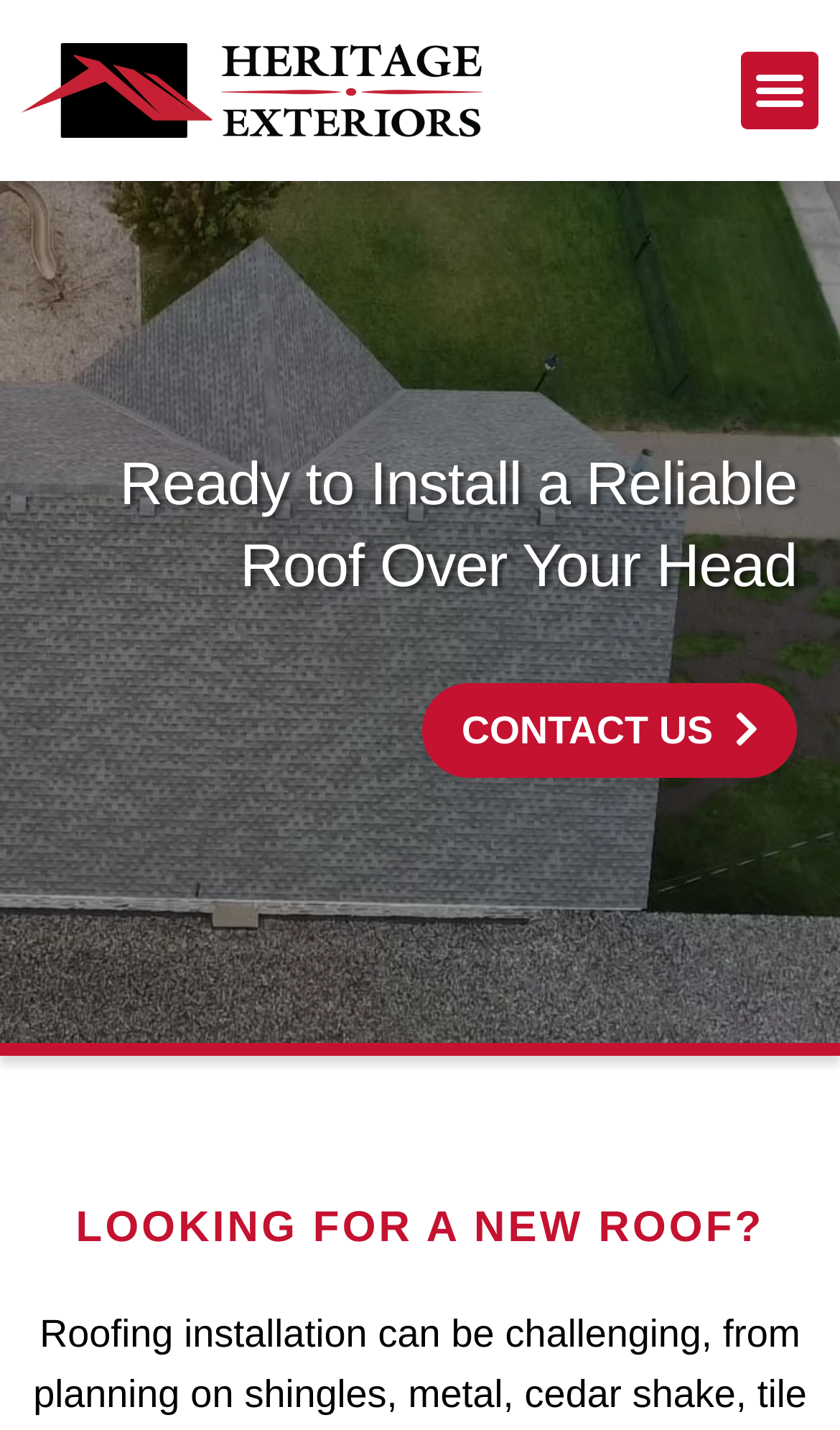Bounding box coordinates are specified in the format (top-left x, top-left y, bottom-right x, bottom-right y). All values are floating point numbers bounded between 0 and 1. Please provide the bounding box coordinate of the region this sentence describes: CONTACT US

[0.503, 0.478, 0.949, 0.544]